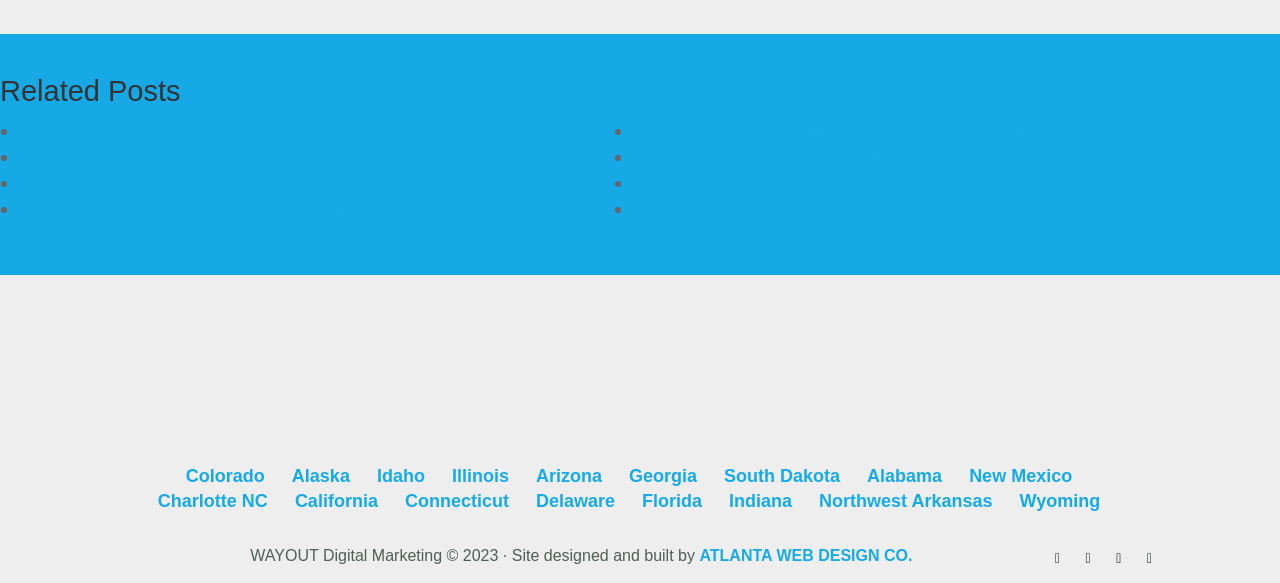Locate the bounding box coordinates of the clickable area needed to fulfill the instruction: "Visit 'New Google Site Kit Plugin For WordPress Free Tutorial'".

[0.016, 0.251, 0.404, 0.289]